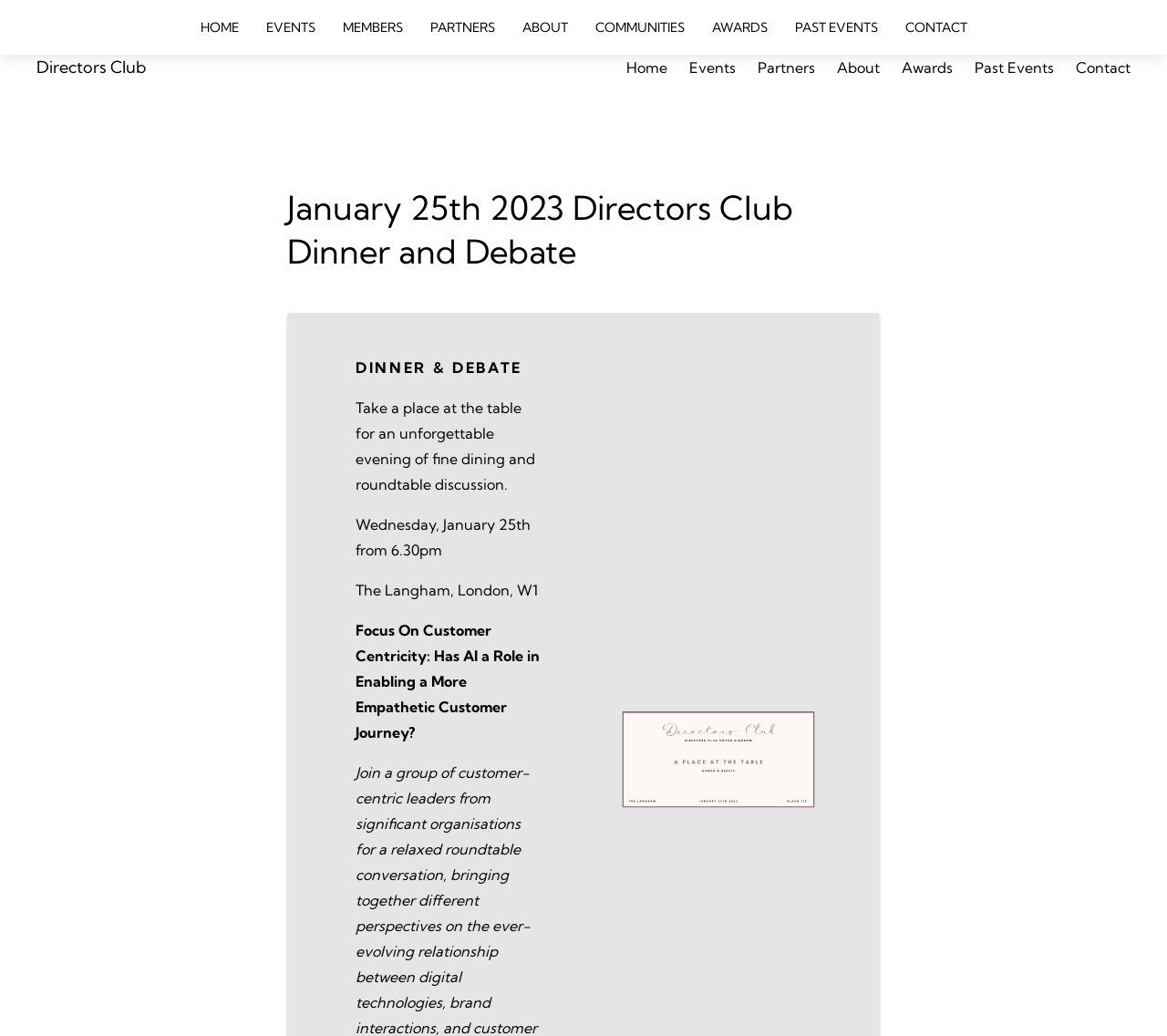Provide a brief response to the question below using a single word or phrase: 
How many navigation links are there?

12